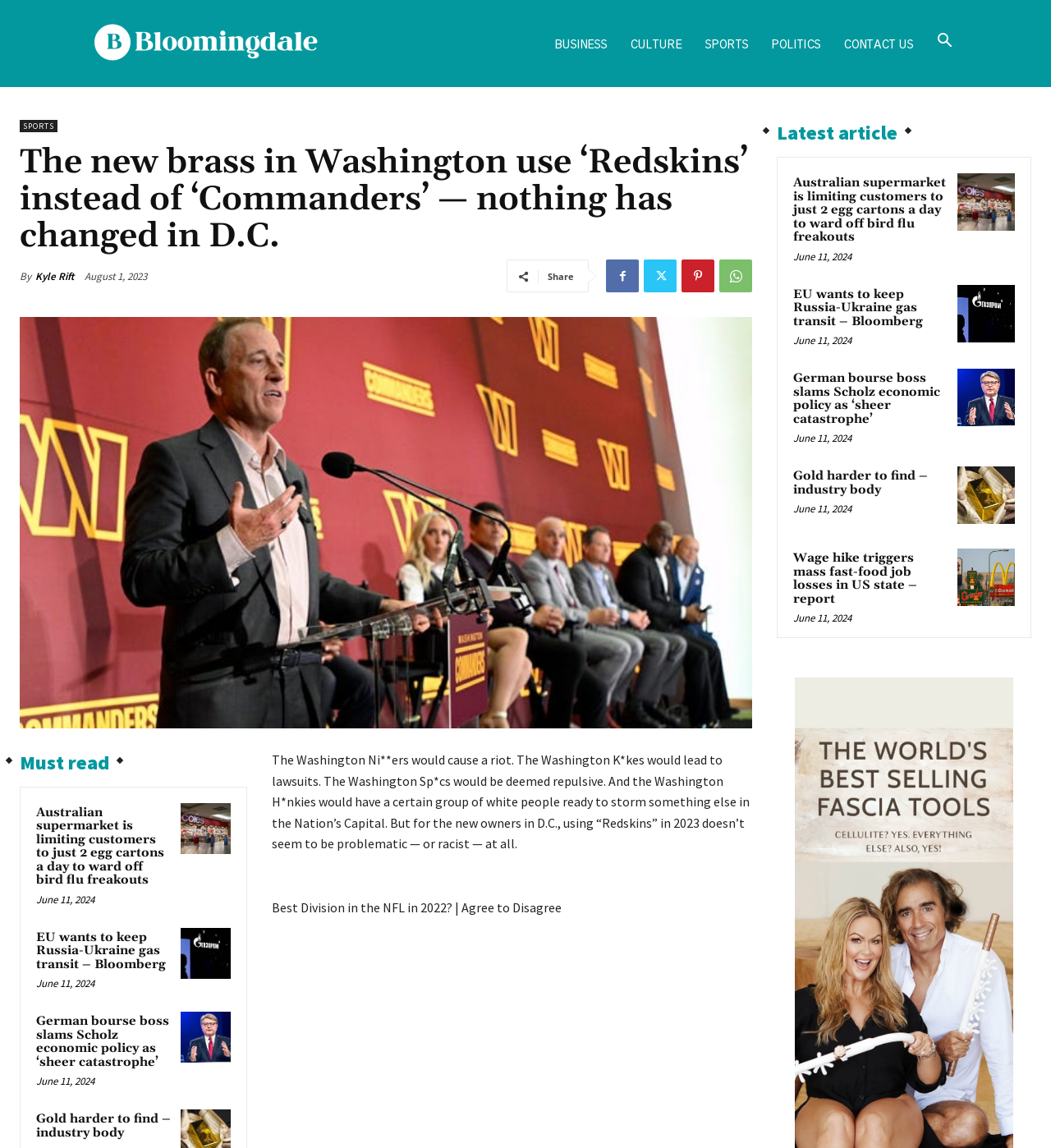What is the name of the author of the article?
Based on the image, answer the question with as much detail as possible.

The author's name can be found in the article's metadata, specifically in the 'By' section, which mentions 'Kyle Rift' as the author.